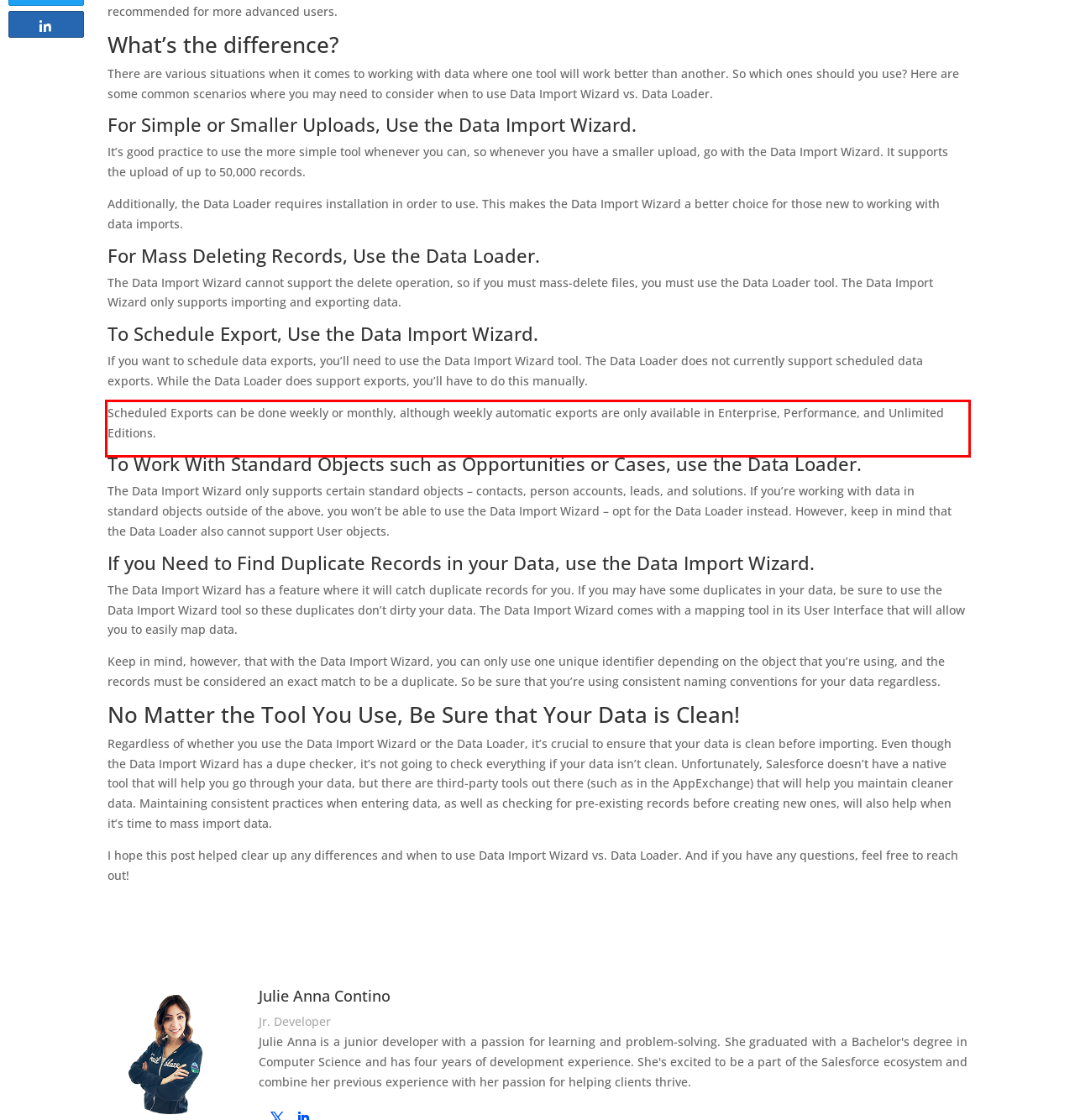Please analyze the screenshot of a webpage and extract the text content within the red bounding box using OCR.

Scheduled Exports can be done weekly or monthly, although weekly automatic exports are only available in Enterprise, Performance, and Unlimited Editions.